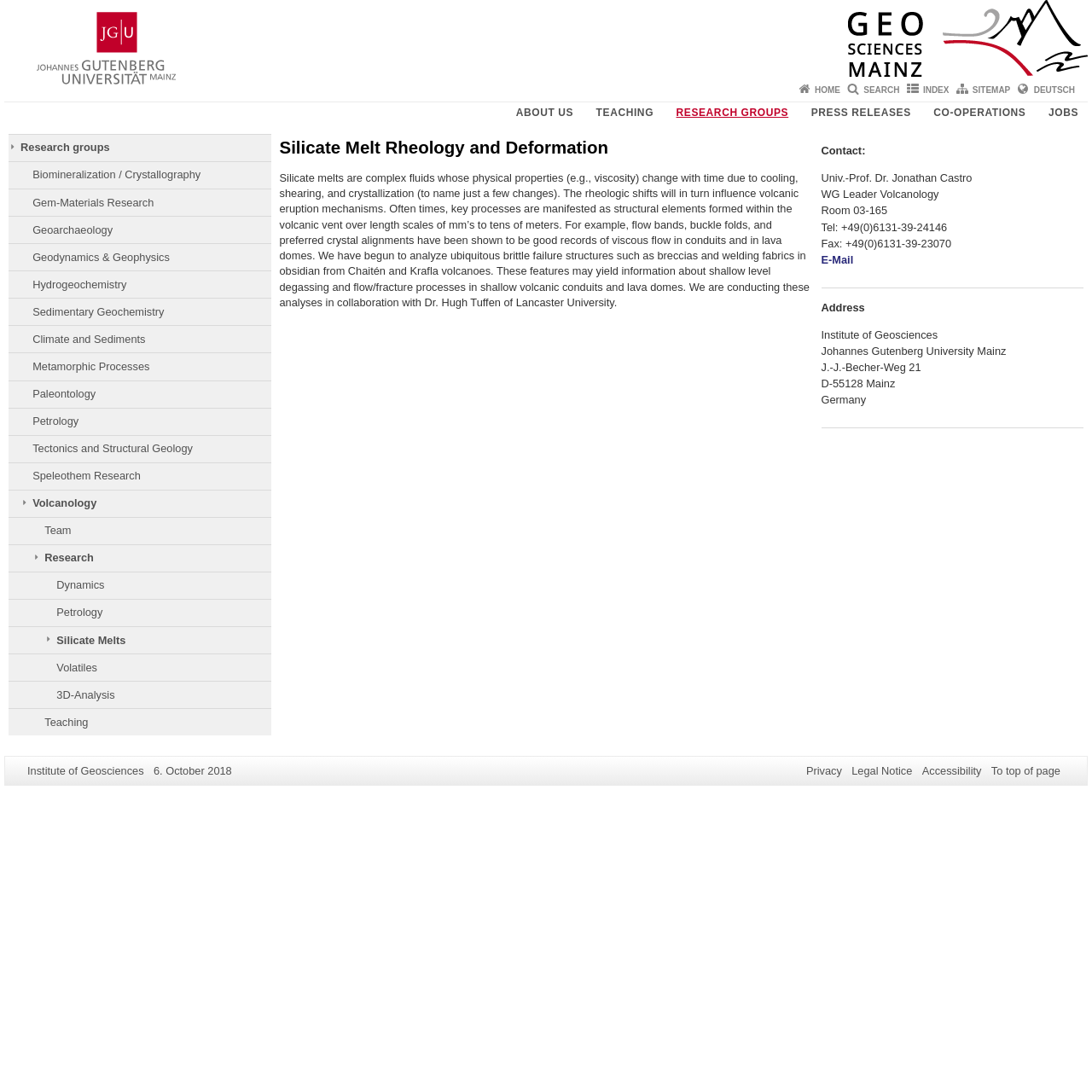Using the webpage screenshot, locate the HTML element that fits the following description and provide its bounding box: "Folding boxes Go to Products".

None